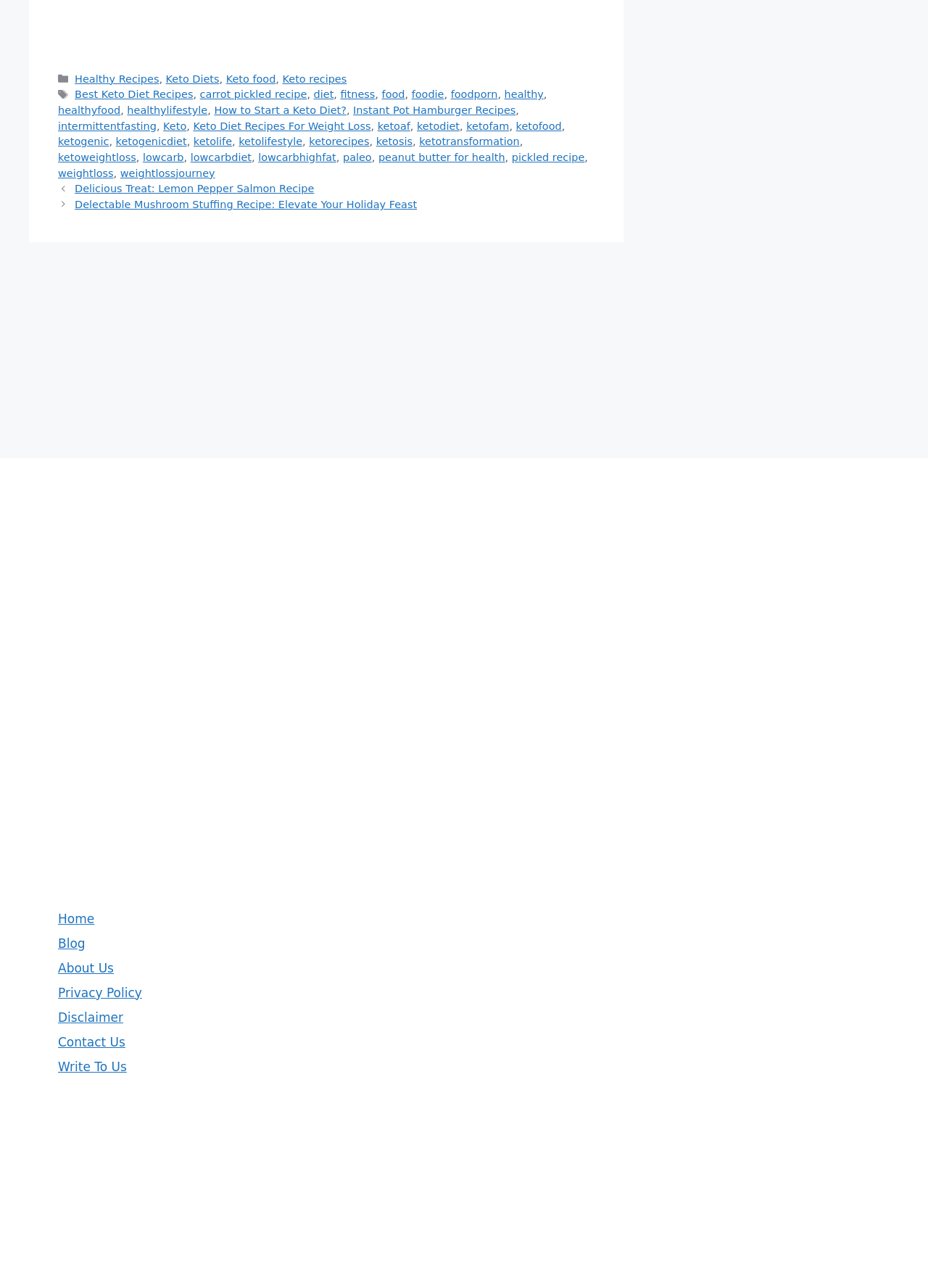How many tags are listed on this webpage?
Answer the question with a detailed explanation, including all necessary information.

By counting the number of links under the 'Tags' section, I found that there are more than 30 tags listed, including 'Best Keto Diet Recipes', 'carrot pickled recipe', and 'fitness'.